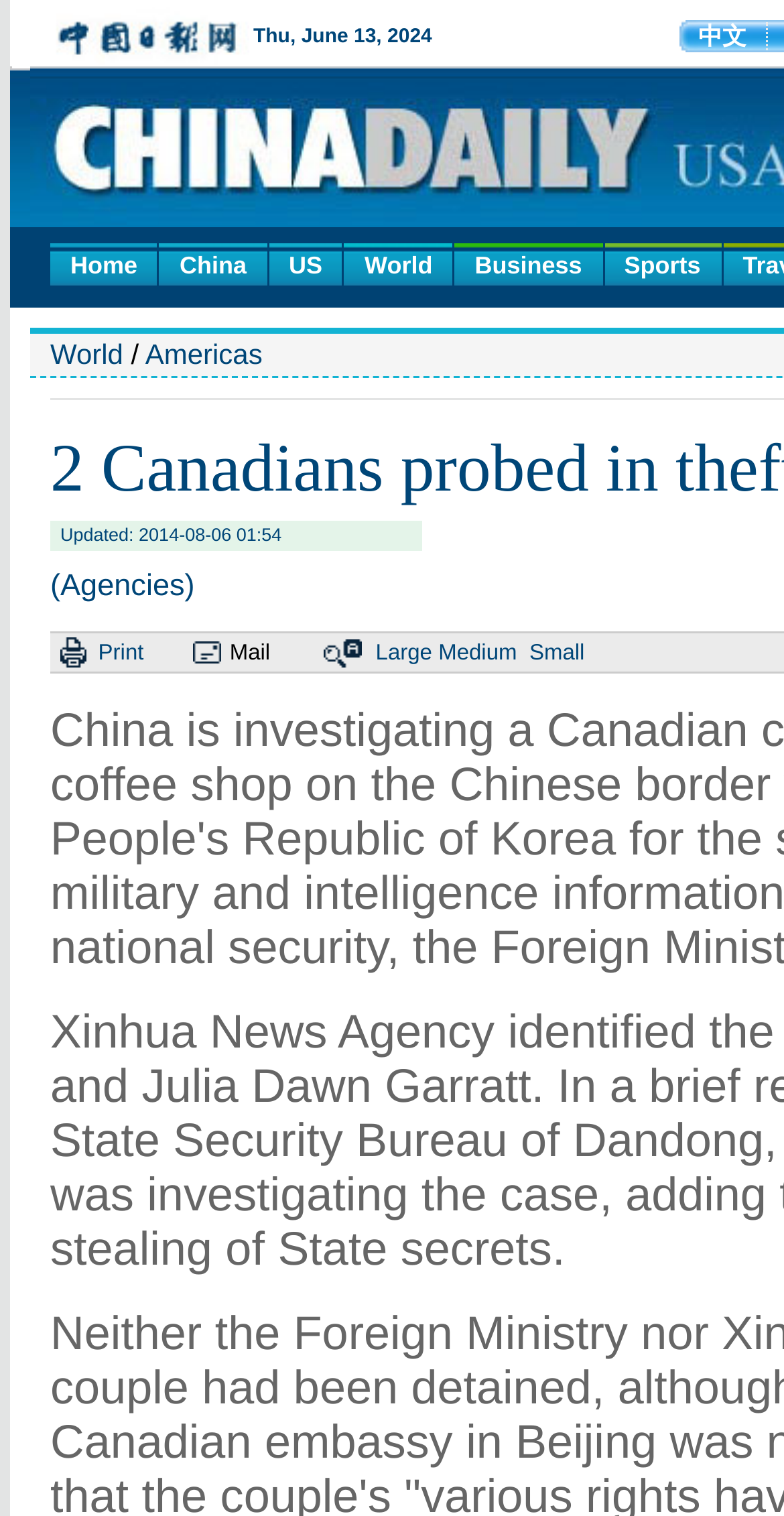Please specify the bounding box coordinates of the element that should be clicked to execute the given instruction: 'view the article in large font'. Ensure the coordinates are four float numbers between 0 and 1, expressed as [left, top, right, bottom].

[0.479, 0.422, 0.551, 0.438]